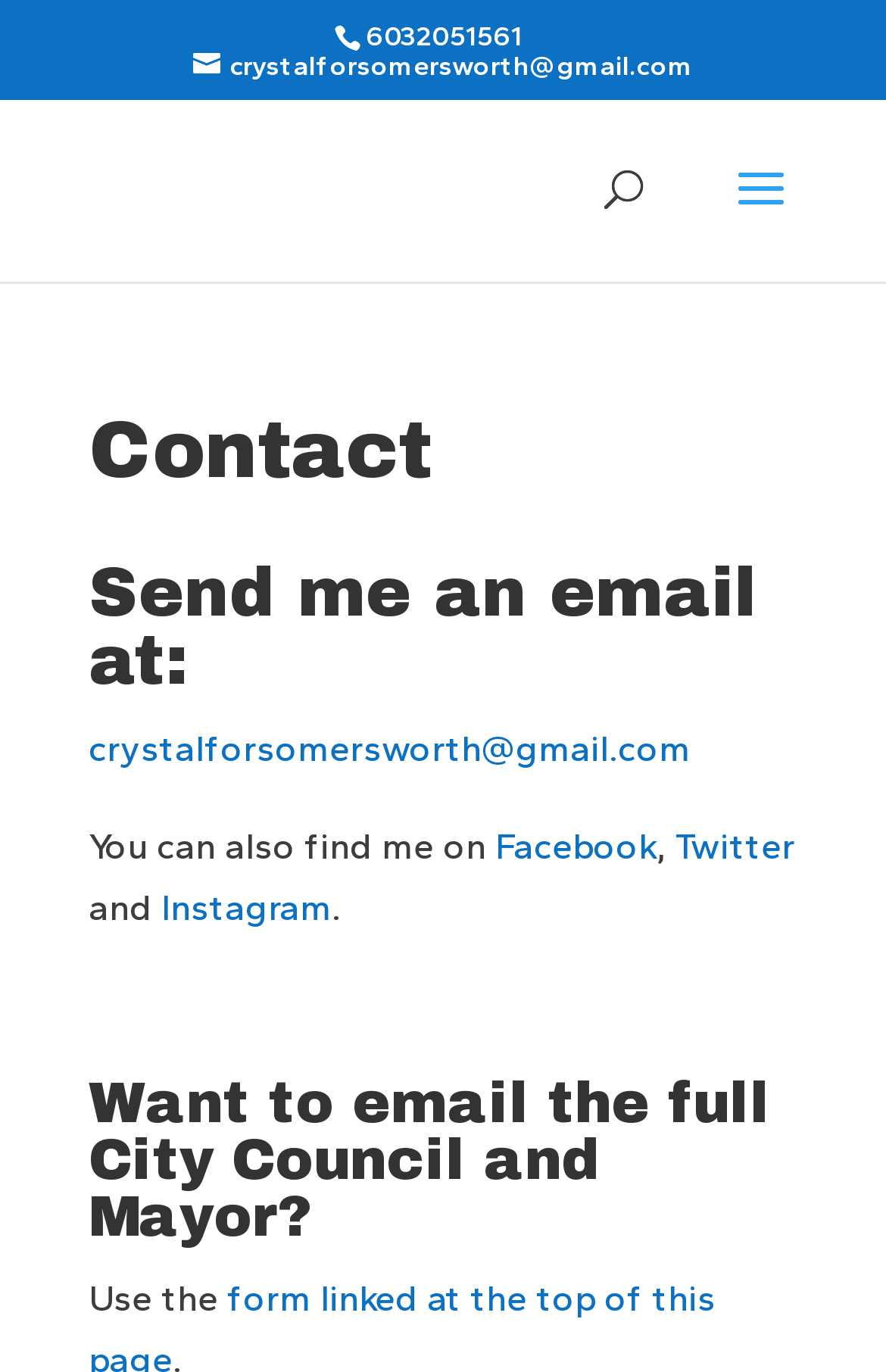Please provide a detailed answer to the question below based on the screenshot: 
What is the phone number to contact the councilor?

I found the phone number by looking at the static text element with the content '6032051561' which is located at the top of the webpage.